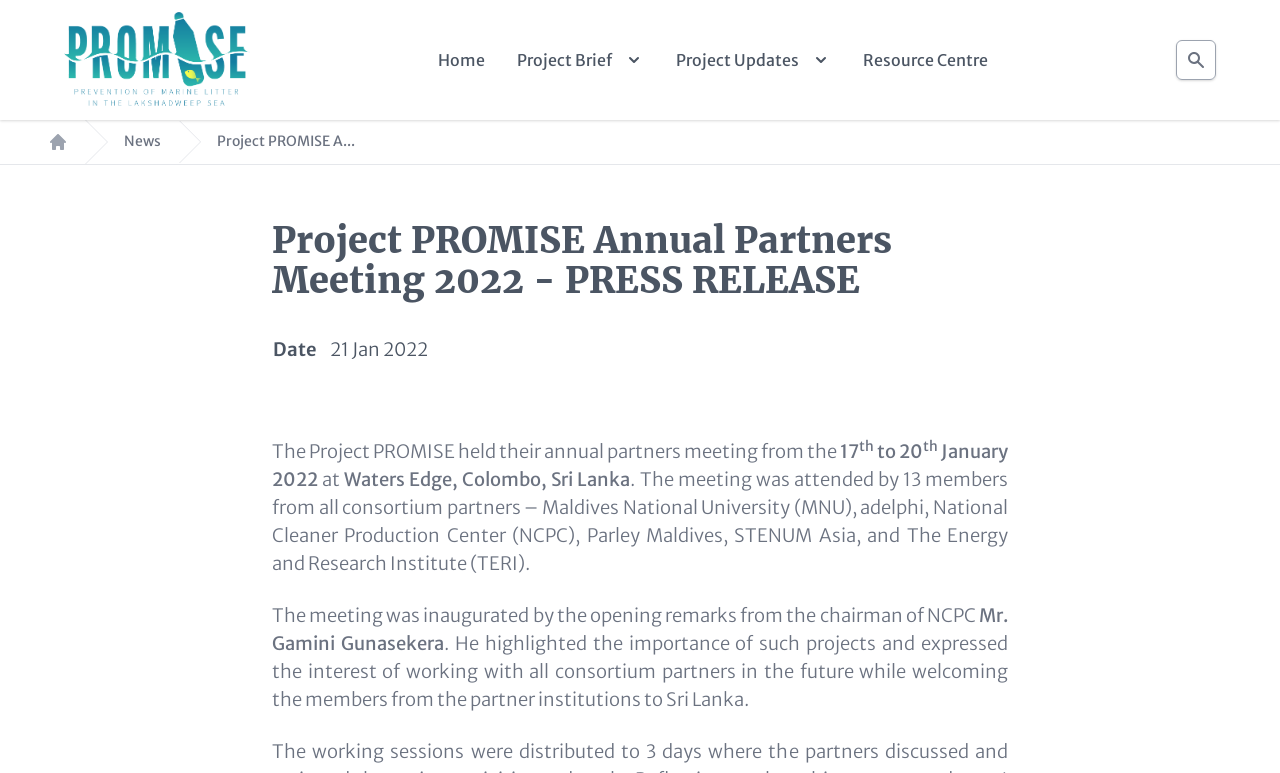Elaborate on the webpage's design and content in a detailed caption.

The webpage is about the Project PROMISE Annual Partners Meeting 2022, which was held from January 17th to 20th, 2022, at Waters Edge, Colombo, Sri Lanka. The meeting was attended by 13 members from all consortium partners.

At the top of the page, there is a navigation menu with links to "Home", "Project Brief", "Project Updates", "Resource Centre", and "Search". Below the navigation menu, there is a breadcrumb navigation section with links to "News" and a static text "Project PROMISE A...".

The main content of the page is divided into two sections. The first section has a heading "Project PROMISE Annual Partners Meeting 2022 - PRESS RELEASE" and a table with a single row containing two columns. The first column has a label "Date" and the second column has the date "21 Jan 2022".

The second section has a series of static text elements that describe the meeting. The text starts with "The Project PROMISE held their annual partners meeting from the 17th to 20th January 2022 at Waters Edge, Colombo, Sri Lanka." and continues to describe the meeting, including the number of attendees and the institutions they represented. The text also mentions the opening remarks by the chairman of NCPC, Mr. Gamini Gunasekera, and his welcoming message to the members from the partner institutions.

There are several images on the page, including a logo for "Home" and icons for the navigation links. There is also an image at the top right corner of the page, but its purpose is not clear.